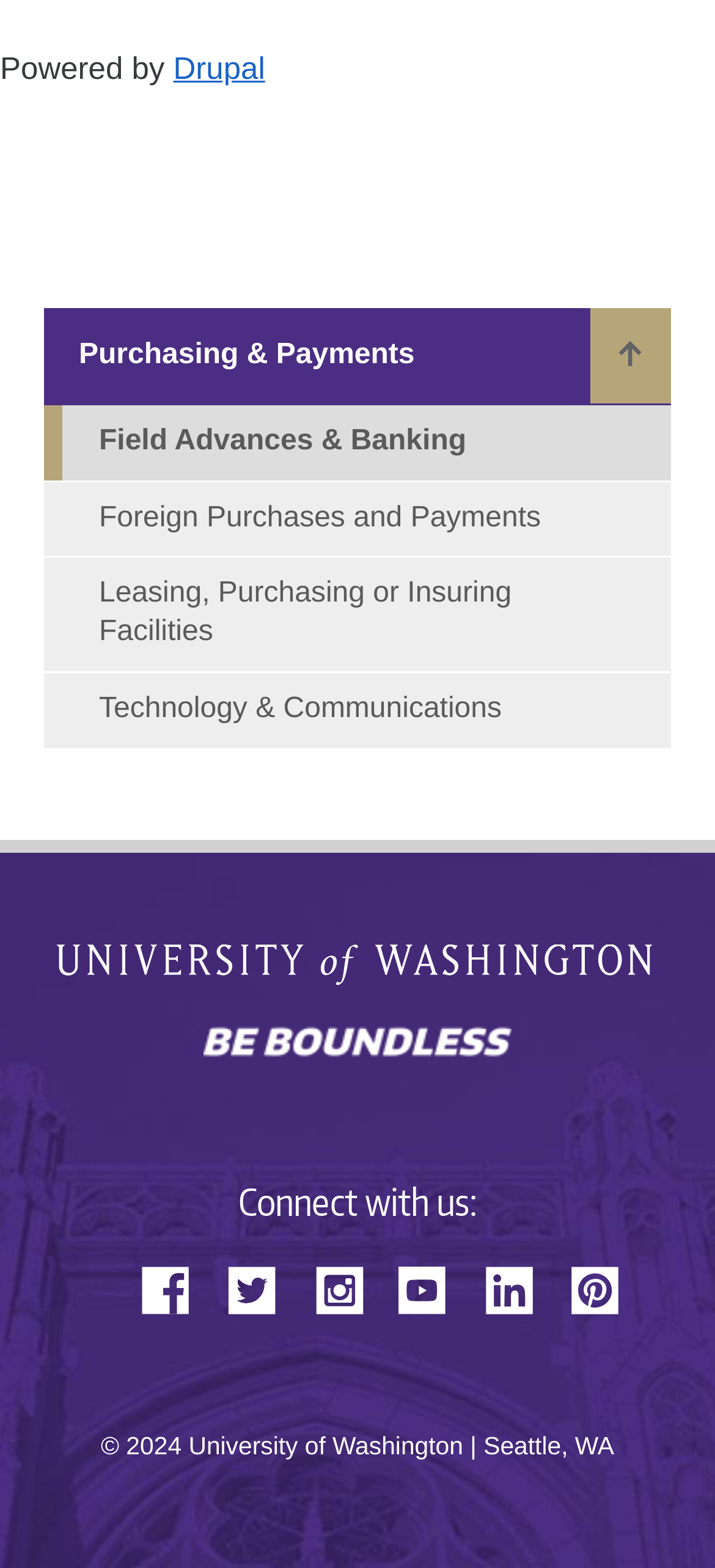Determine the bounding box for the described HTML element: "Instagram". Ensure the coordinates are four float numbers between 0 and 1 in the format [left, top, right, bottom].

[0.438, 0.795, 0.545, 0.843]